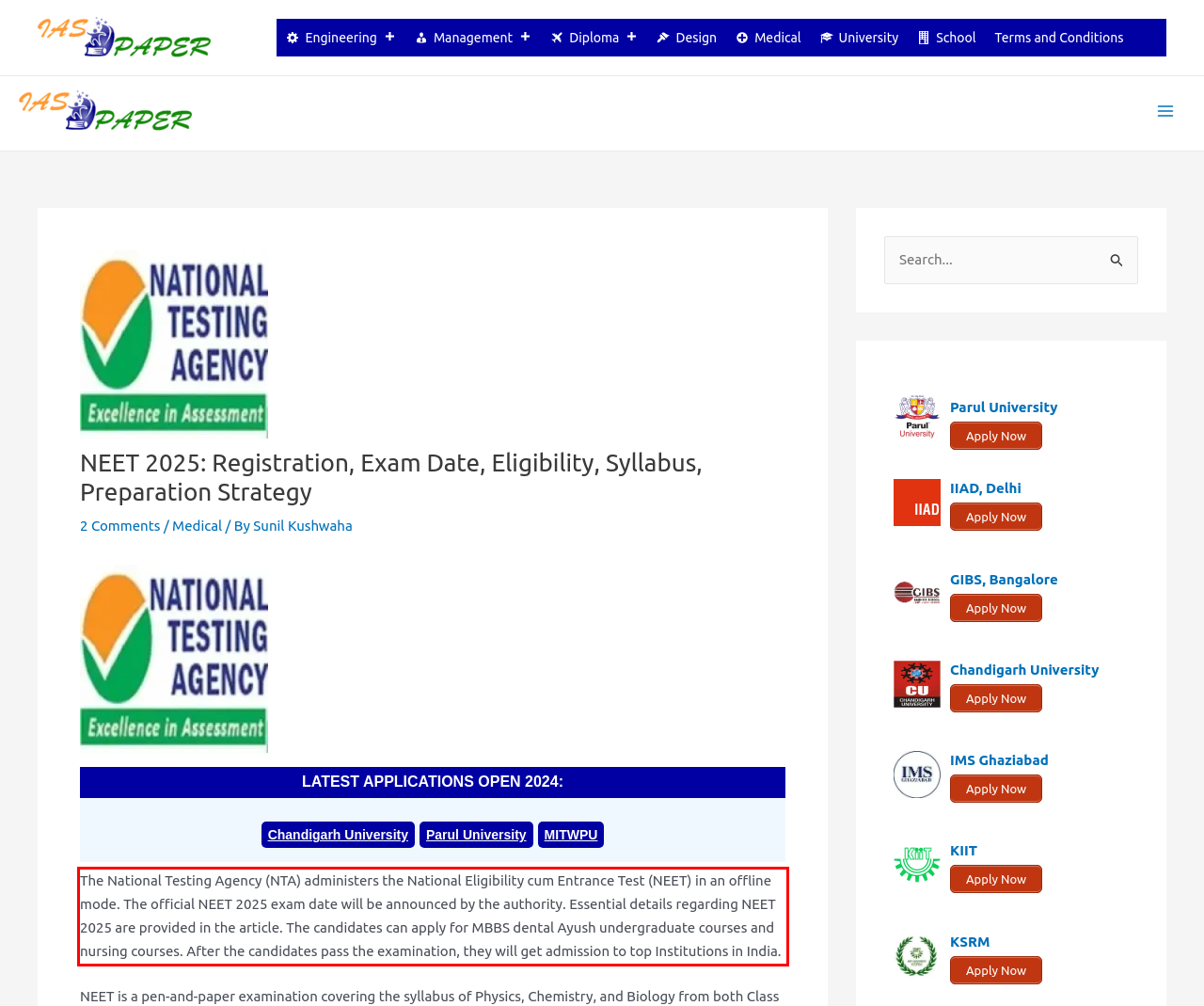You are given a screenshot with a red rectangle. Identify and extract the text within this red bounding box using OCR.

The National Testing Agency (NTA) administers the National Eligibility cum Entrance Test (NEET) in an offline mode. The official NEET 2025 exam date will be announced by the authority. Essential details regarding NEET 2025 are provided in the article. The candidates can apply for MBBS dental Ayush undergraduate courses and nursing courses. After the candidates pass the examination, they will get admission to top Institutions in India.